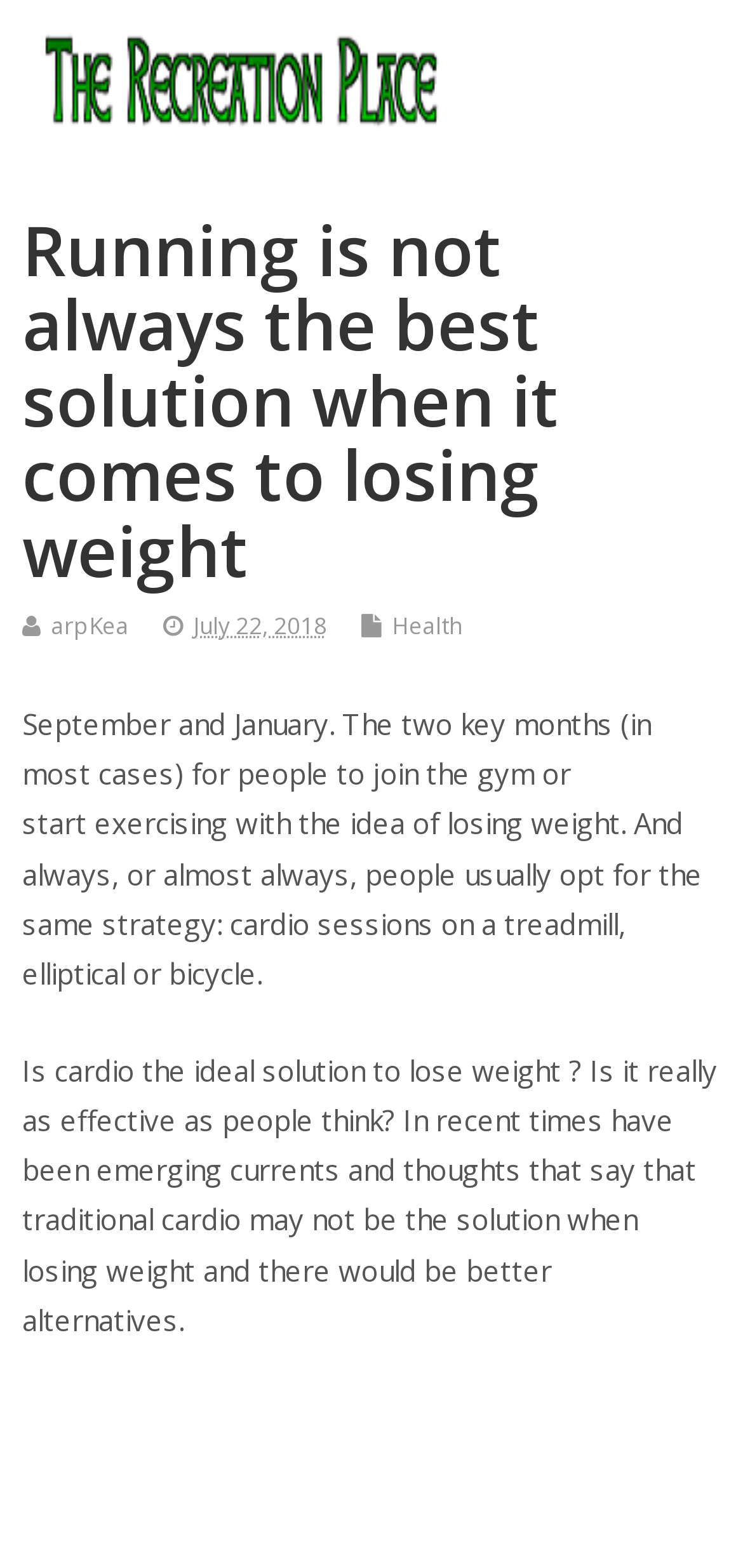Determine the bounding box coordinates in the format (top-left x, top-left y, bottom-right x, bottom-right y). Ensure all values are floating point numbers between 0 and 1. Identify the bounding box of the UI element described by: Health

[0.527, 0.388, 0.622, 0.409]